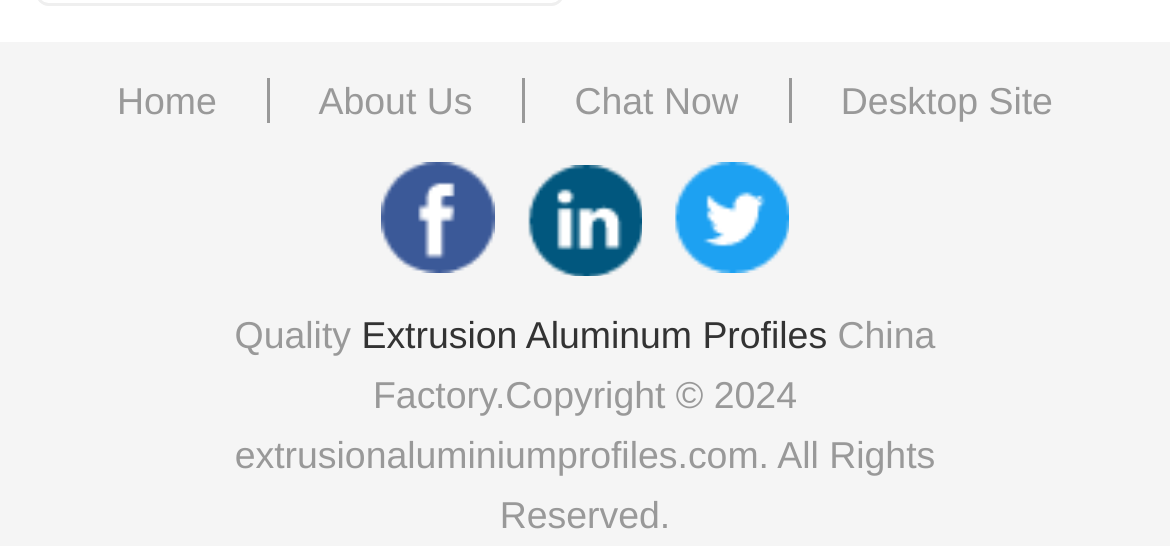Carefully observe the image and respond to the question with a detailed answer:
What is the topic of the highlighted section?

I found a heading element with the text 'Extrusion Aluminum Profiles' which is likely to be the topic of the highlighted section, and it is also a link.